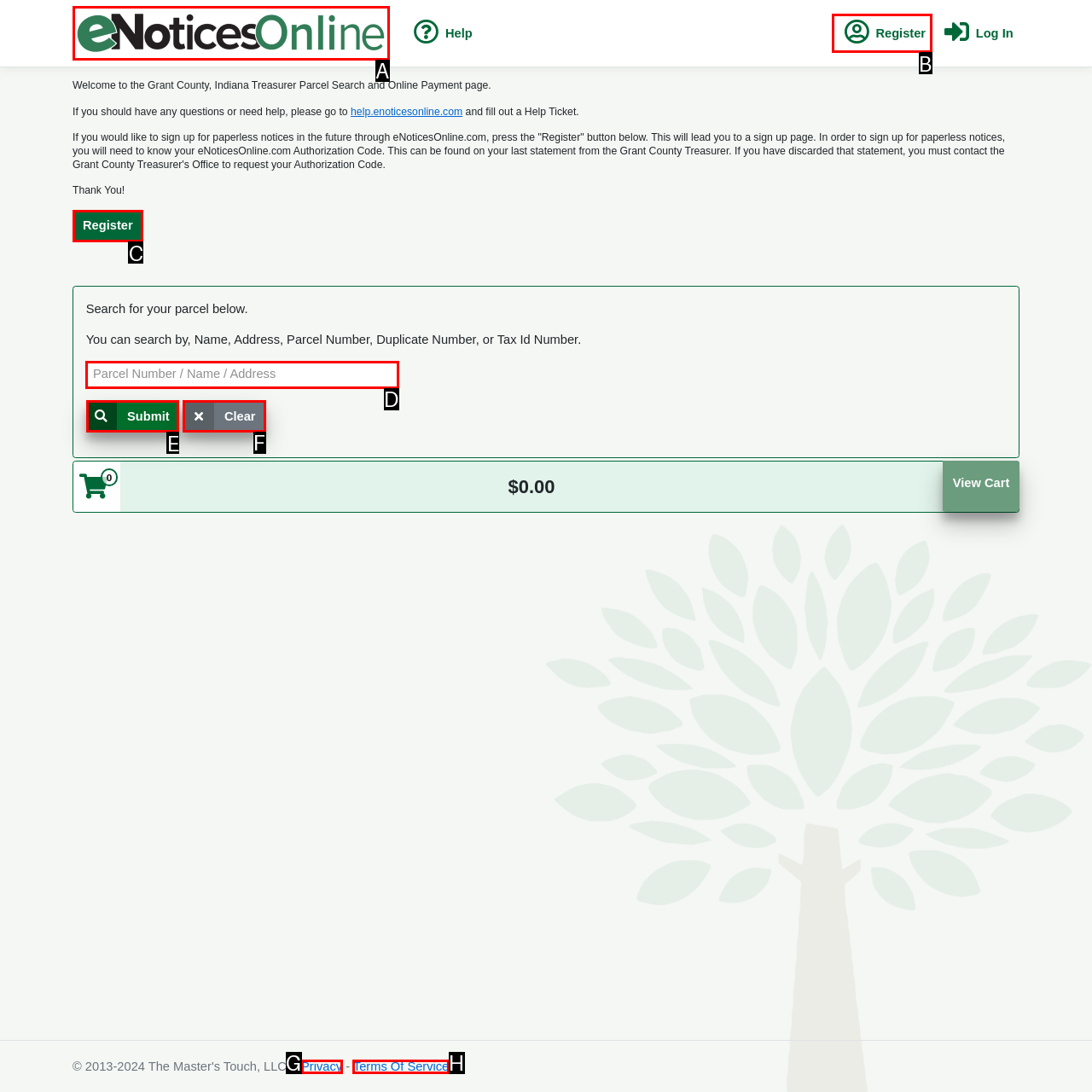Select the letter of the UI element you need to click on to fulfill this task: Submit your search query. Write down the letter only.

E